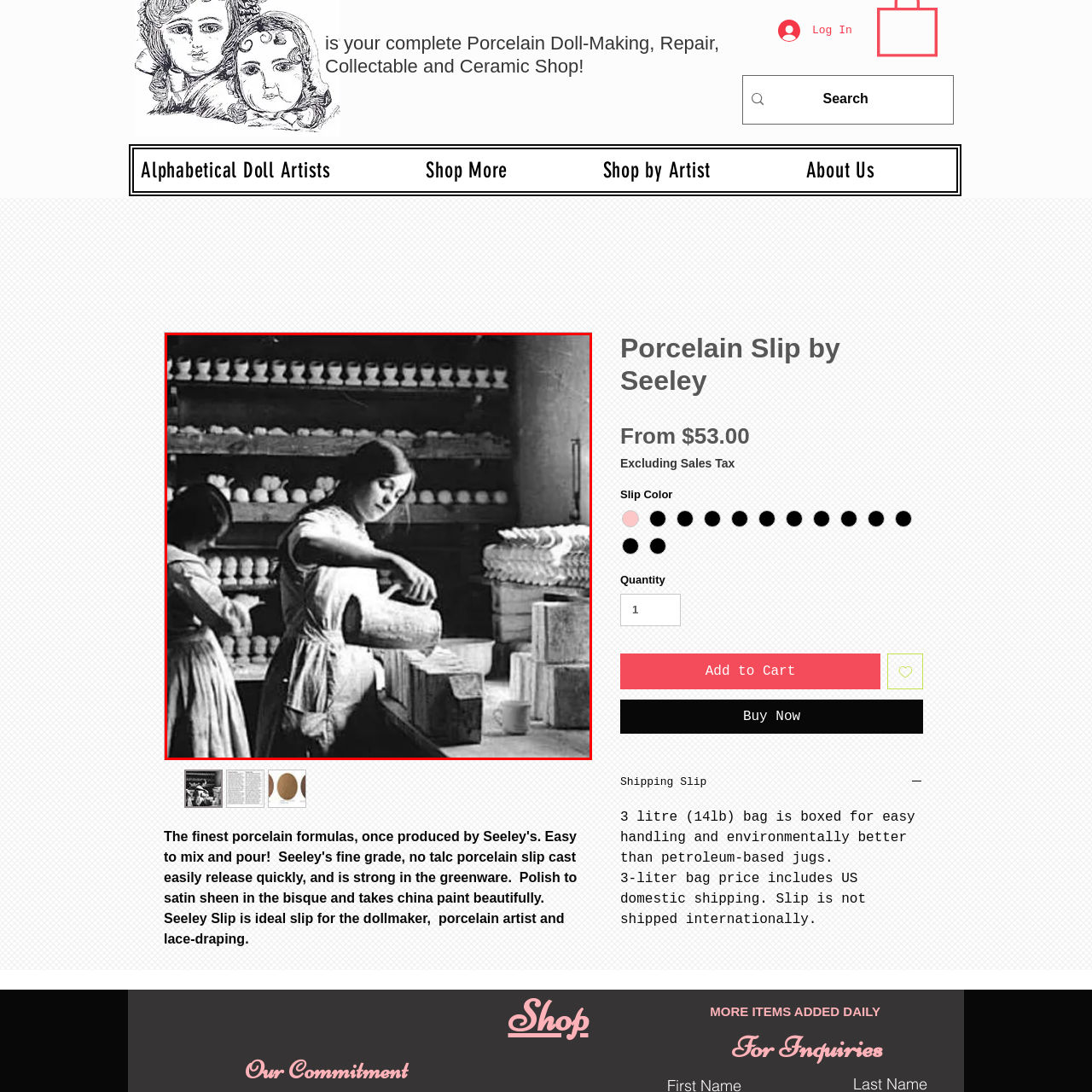Give an in-depth explanation of the image captured within the red boundary.

In a historic ceramic workshop, two women are captured in a black-and-white photograph, engaged in the delicate art of porcelain doll-making. The woman in the foreground carefully pours a substance from a round vessel, her focus evident as she executes her craftsmanship with precision. She is dressed in a practical yet modest outfit that signifies her role in this labor-intensive trade. Meanwhile, a second woman, slightly obscured in the background, appears to be involved in a similar process, contributing to the creation of porcelain figures lined neatly on the shelves behind them. The shelves are filled with unglazed porcelain doll parts, highlighting the intricate work that goes into preparing these collectibles. This image encapsulates a moment in time, emphasizing the dedication and skill of artisans in the porcelain and ceramic industry.